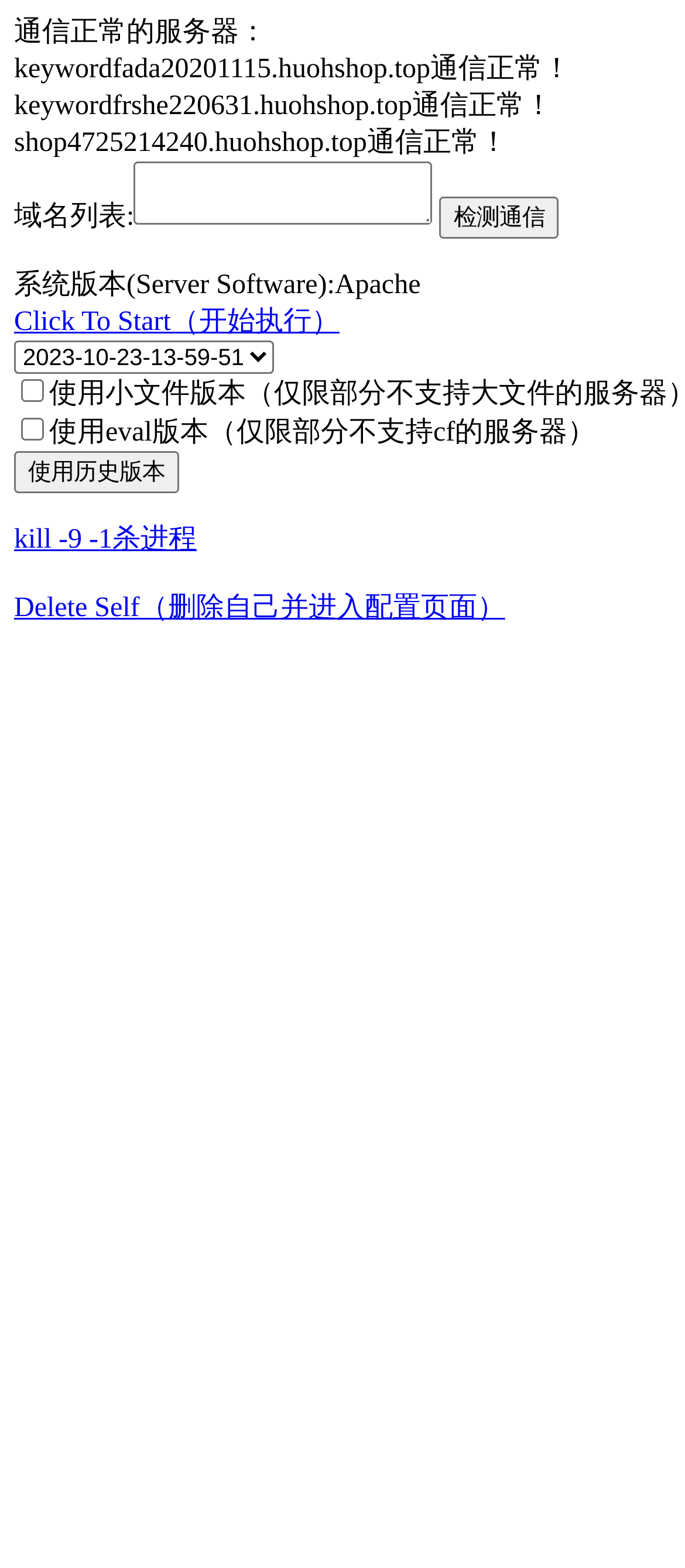What is the system version of the server?
Please describe in detail the information shown in the image to answer the question.

I found the StaticText element that contains the phrase '系统版本(Server Software):' and the corresponding value is 'Apache'.